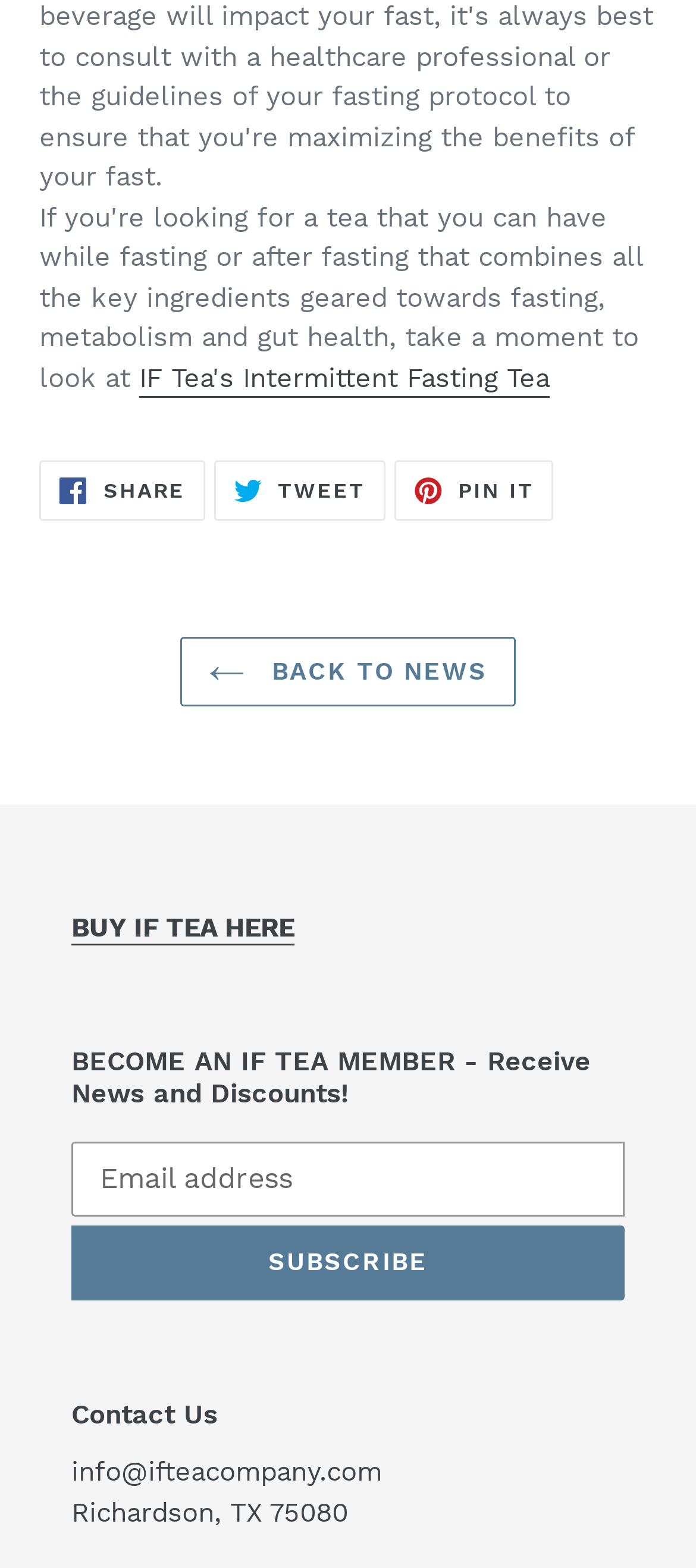Find the coordinates for the bounding box of the element with this description: "Share Share on Facebook".

[0.056, 0.294, 0.294, 0.332]